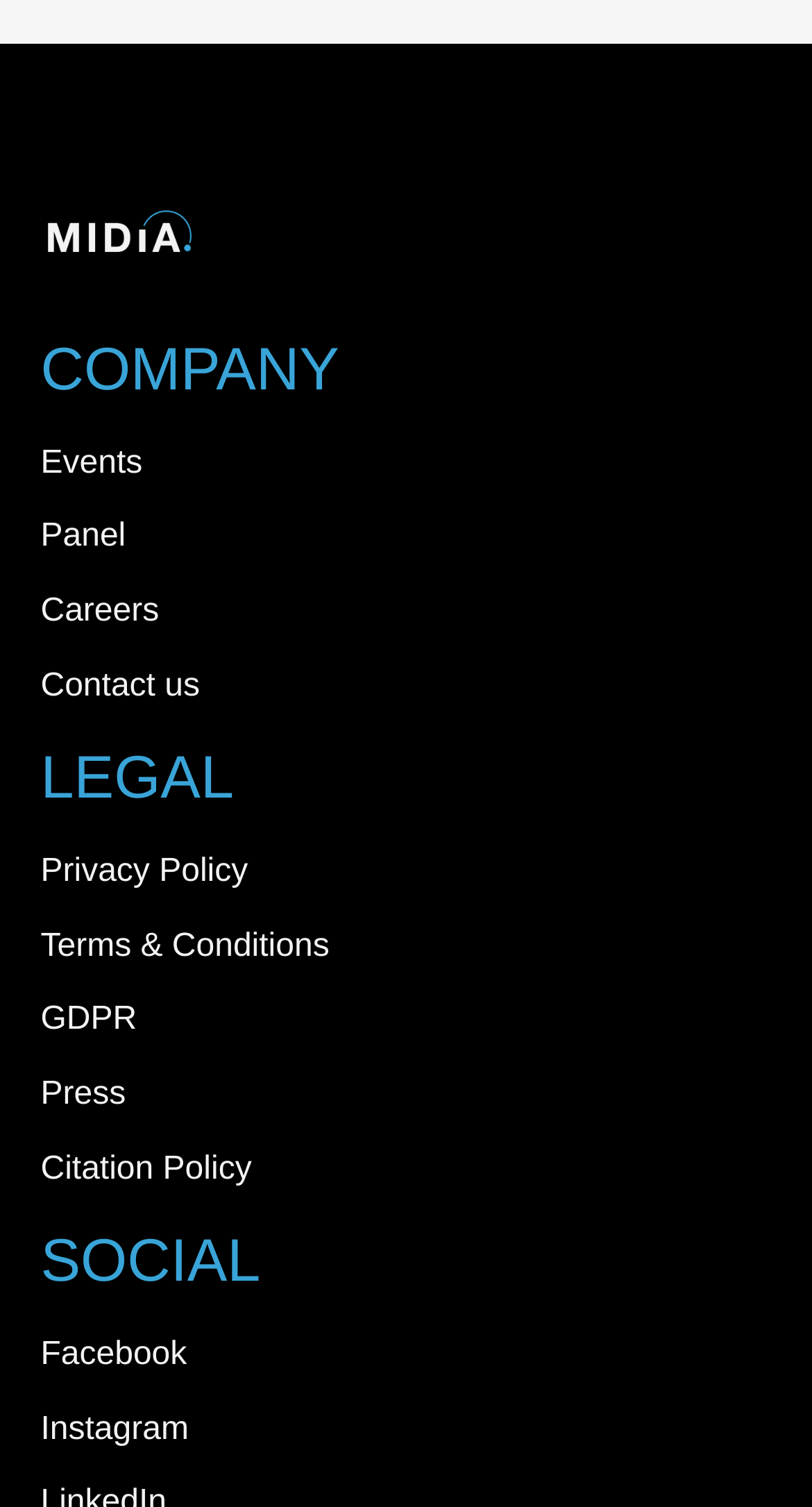Please identify the bounding box coordinates of the element's region that I should click in order to complete the following instruction: "Read the cybersecurity news article". The bounding box coordinates consist of four float numbers between 0 and 1, i.e., [left, top, right, bottom].

None